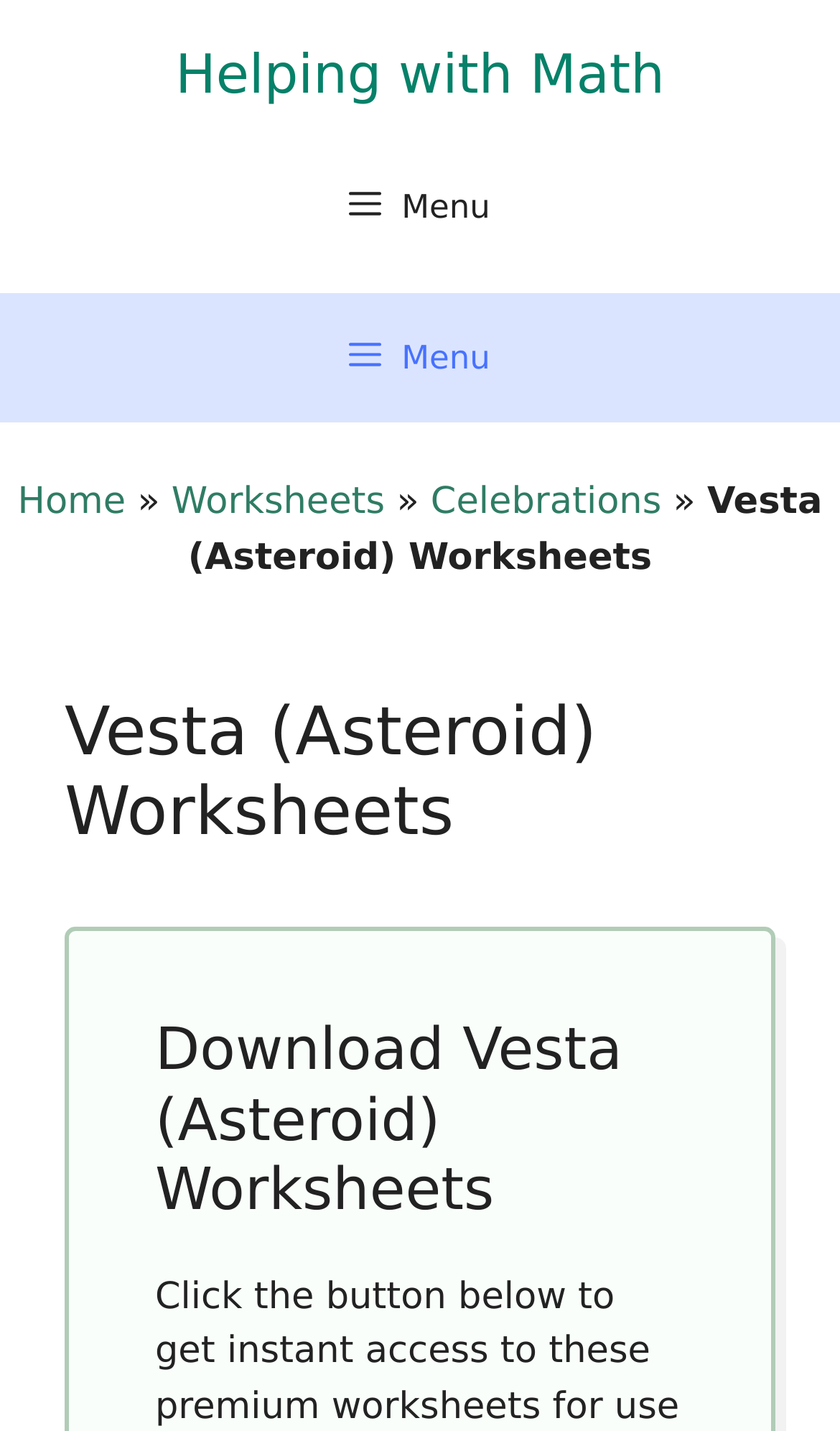Generate the title text from the webpage.

Vesta (Asteroid) Worksheets